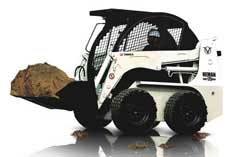How many wheels does the machine have?
Refer to the image and provide a one-word or short phrase answer.

Four